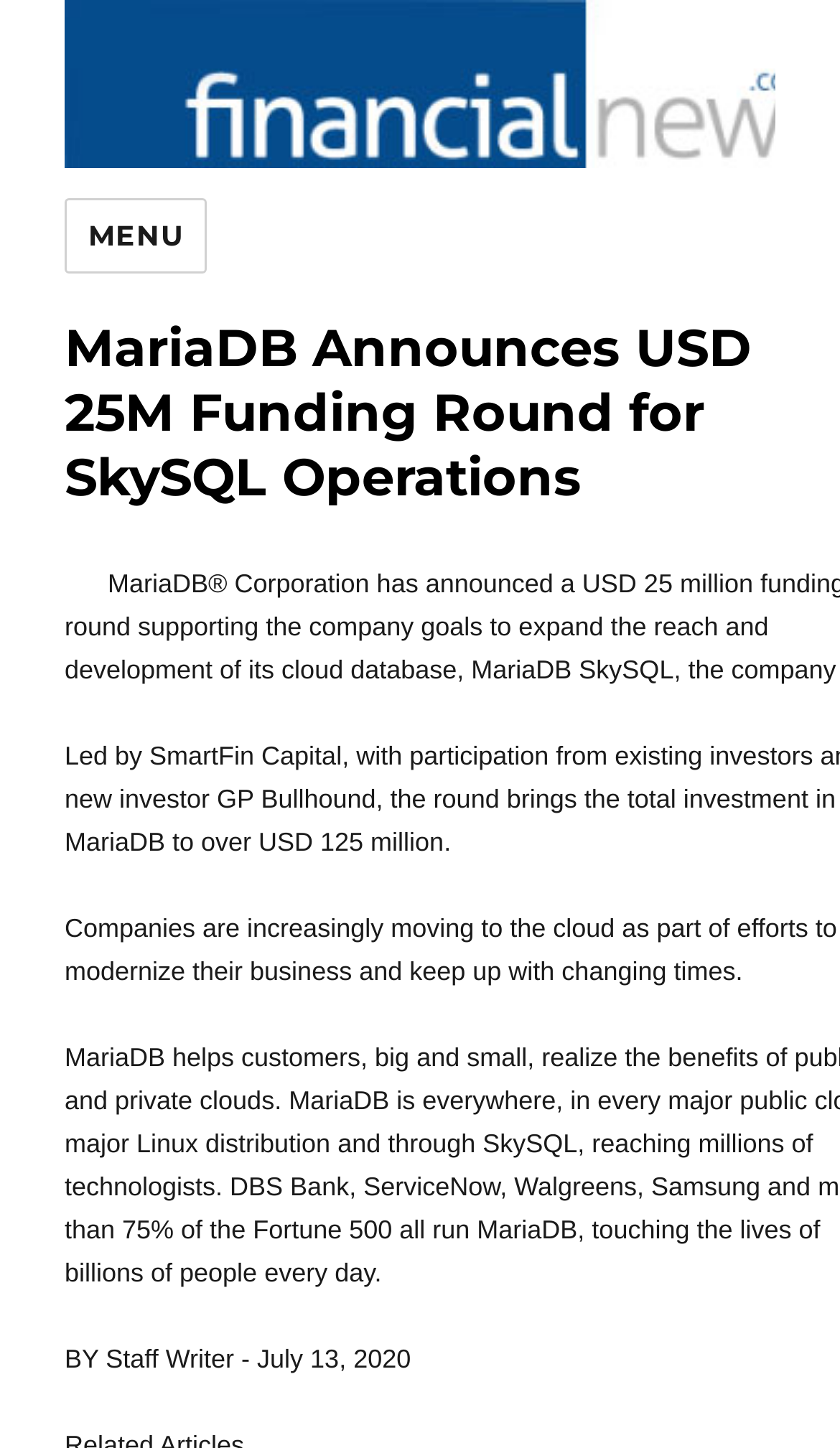What is the type of news in the article?
Please ensure your answer to the question is detailed and covers all necessary aspects.

I found the type of news by looking at the title of the webpage, which includes the phrase 'Financial News'.